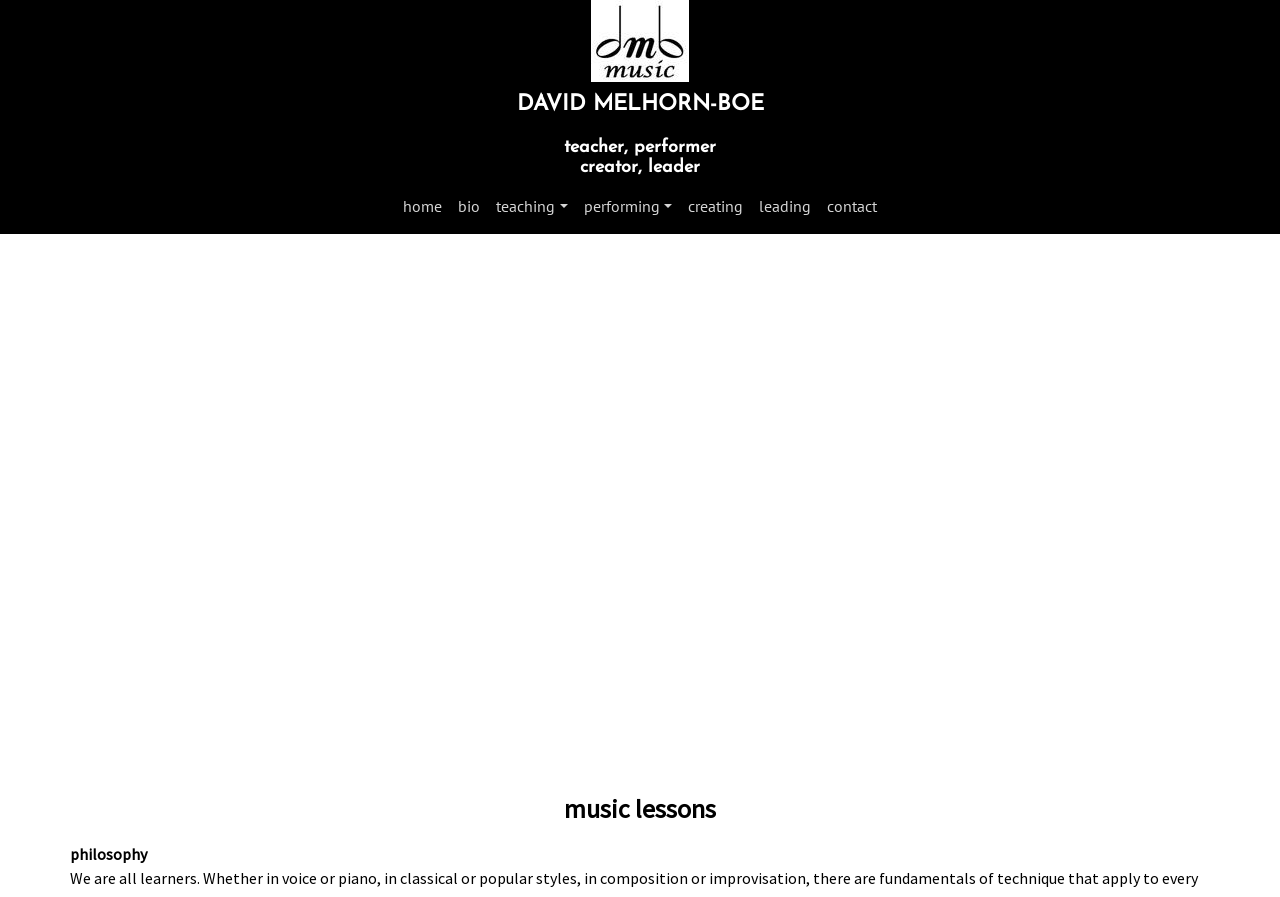Use one word or a short phrase to answer the question provided: 
What is the person's profession?

Teacher